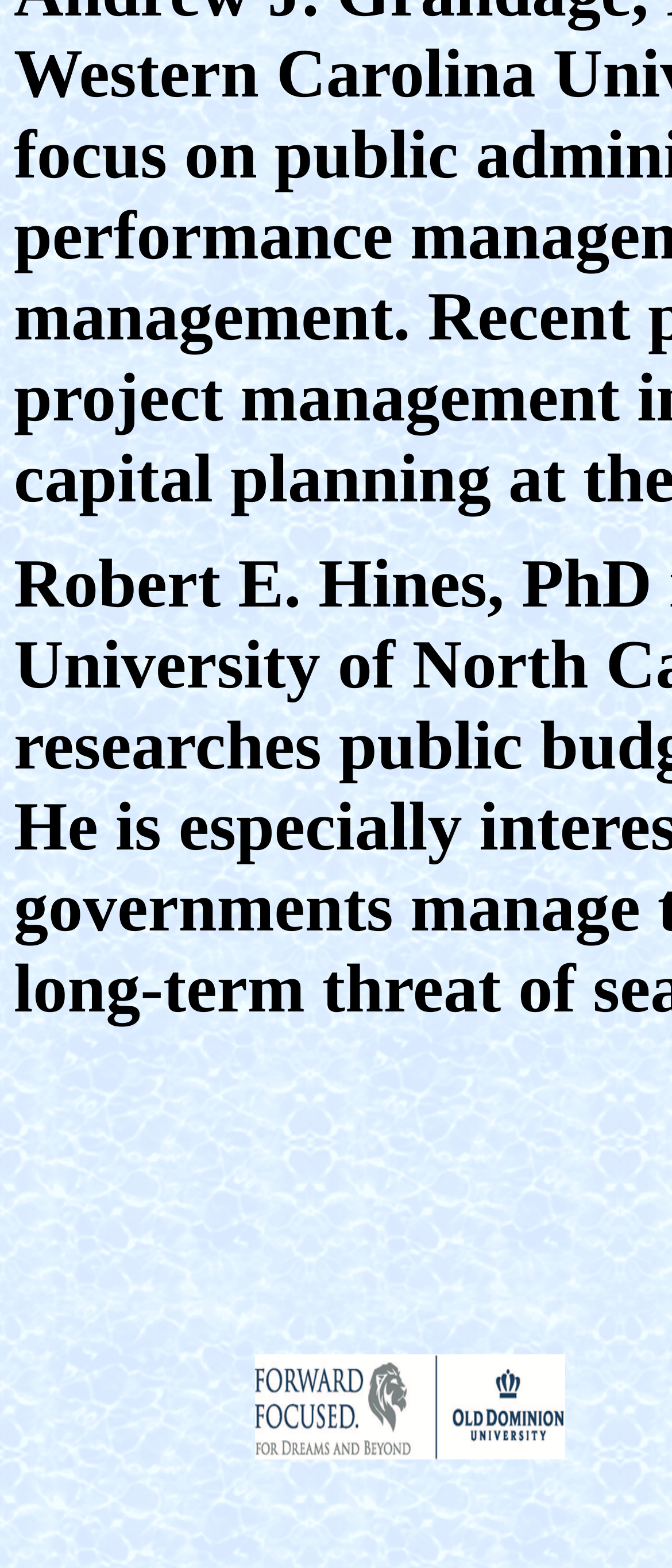Predict the bounding box coordinates of the UI element that matches this description: "alt="Old Dominion University Homepage"". The coordinates should be in the format [left, top, right, bottom] with each value between 0 and 1.

[0.378, 0.917, 0.84, 0.935]